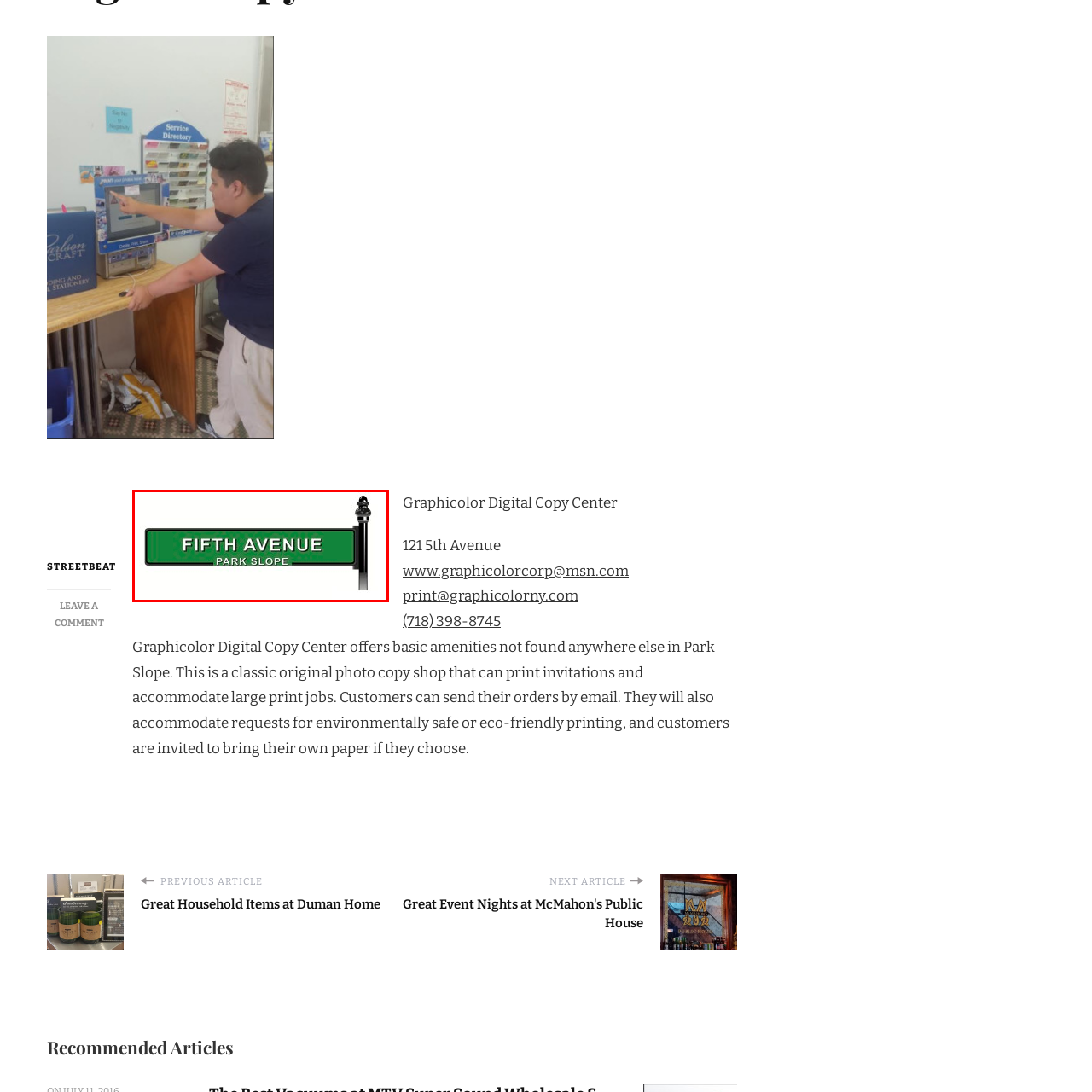What is the color of the background of the street sign?
Analyze the image segment within the red bounding box and respond to the question using a single word or brief phrase.

deep green